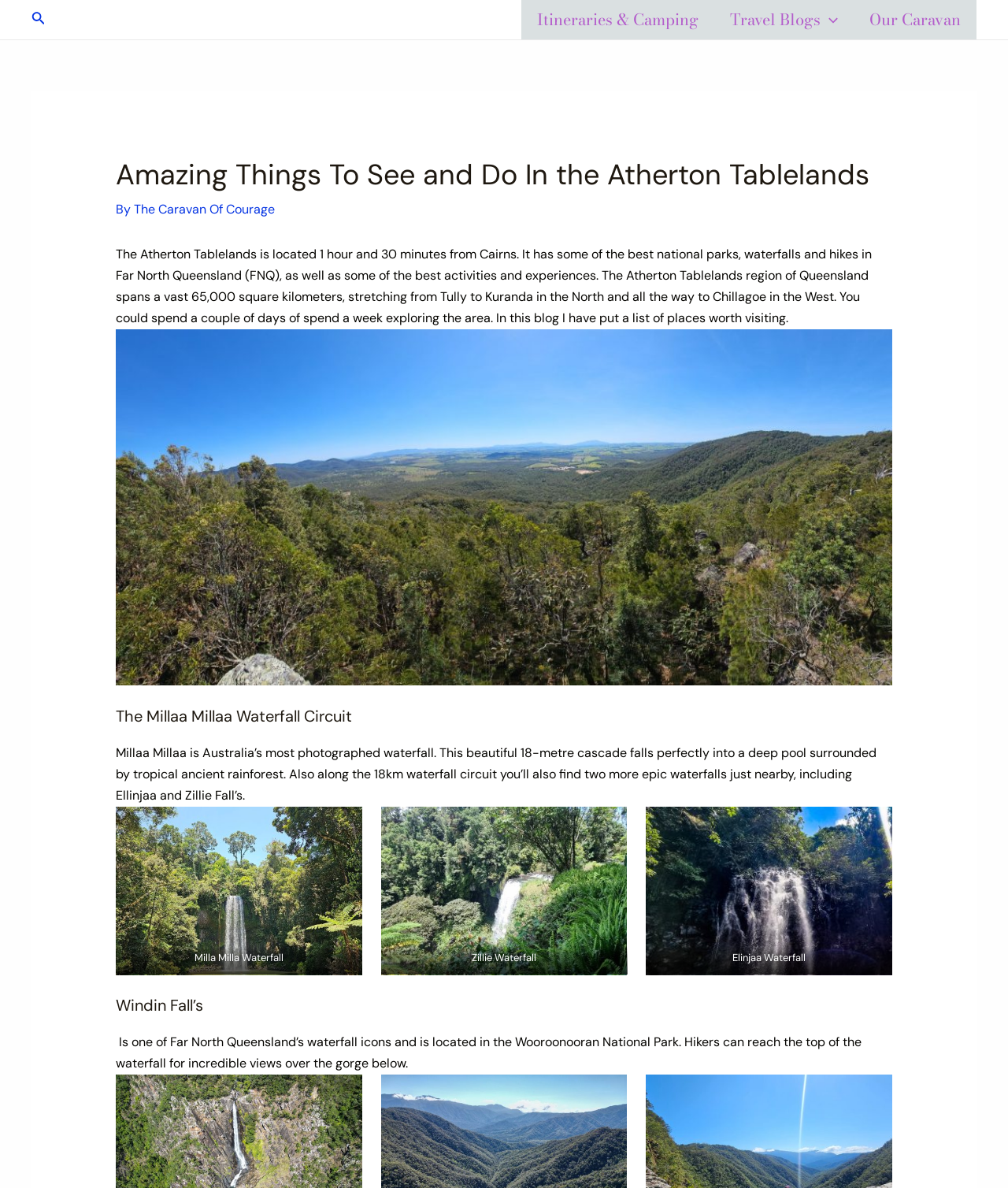Give a one-word or one-phrase response to the question:
What is the name of the national park where Windin Fall's is located?

Wooroonooran National Park